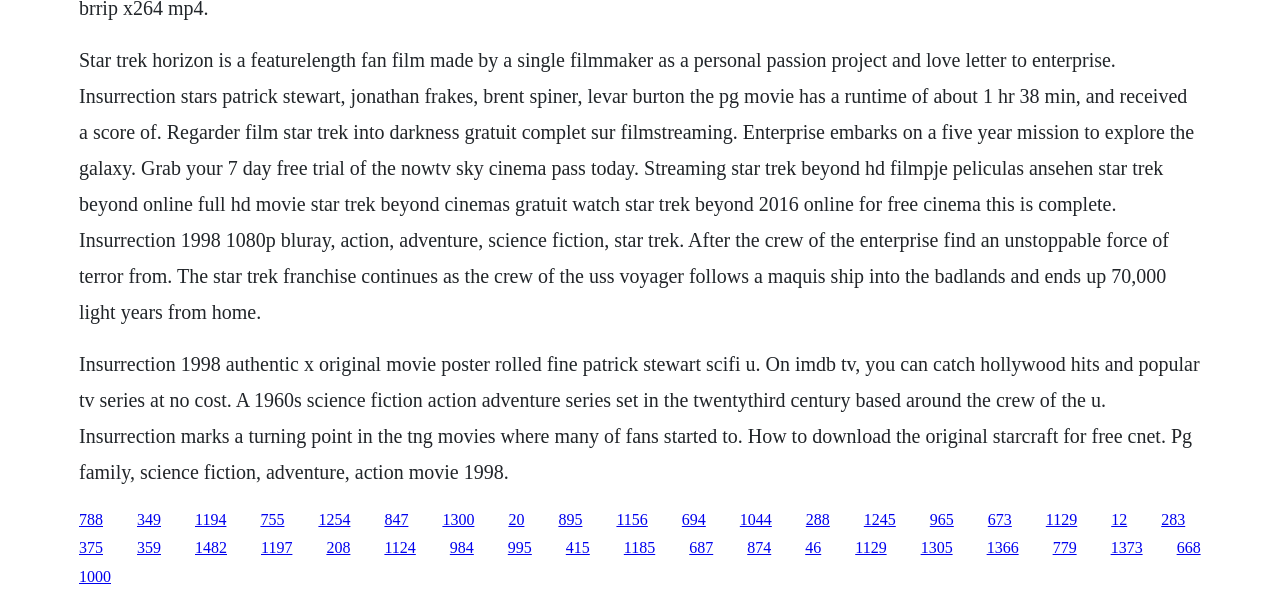What is the name of the ship in the Star Trek franchise? Please answer the question using a single word or phrase based on the image.

Enterprise